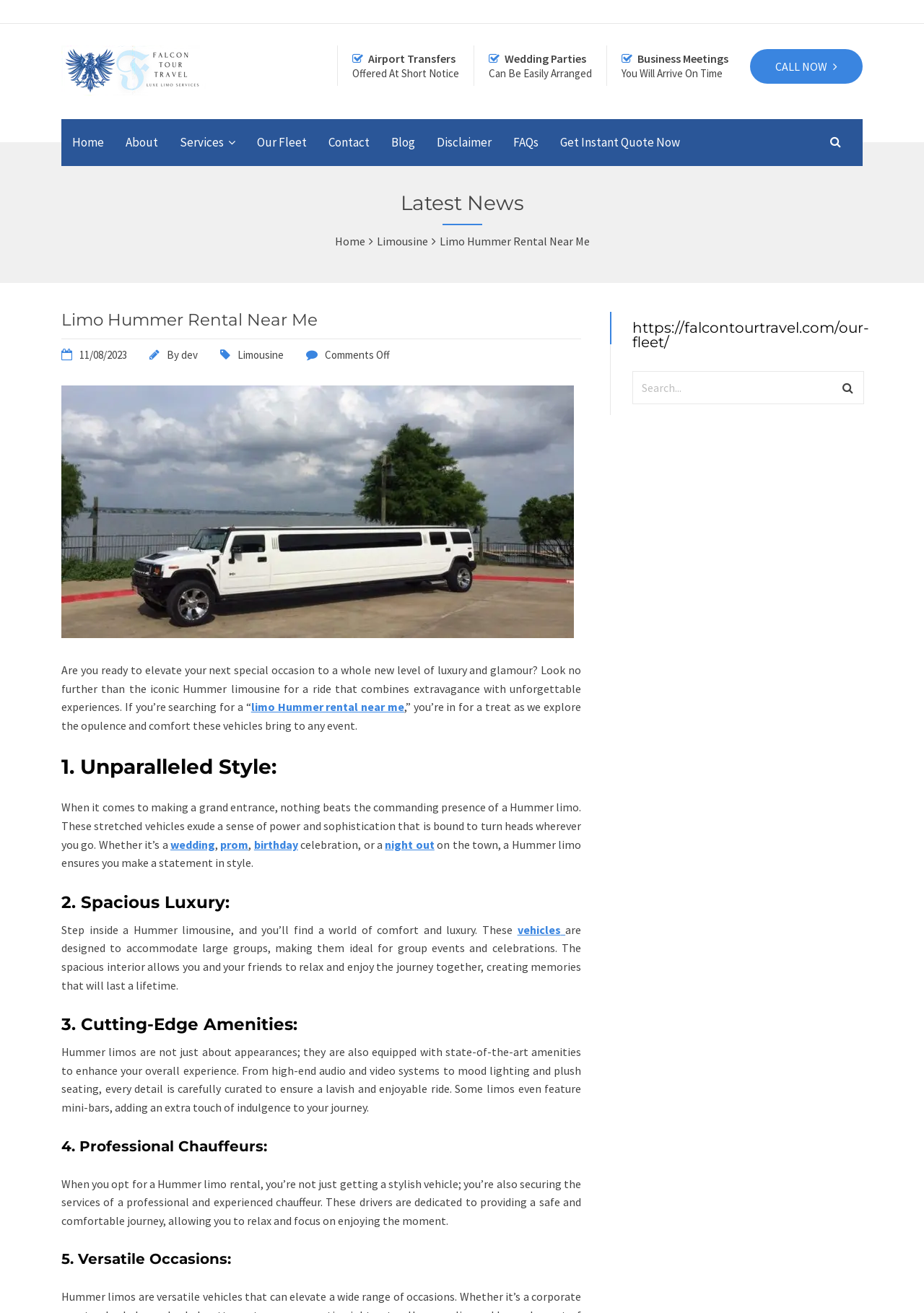Find and provide the bounding box coordinates for the UI element described with: "Our Fleet".

[0.266, 0.091, 0.344, 0.126]